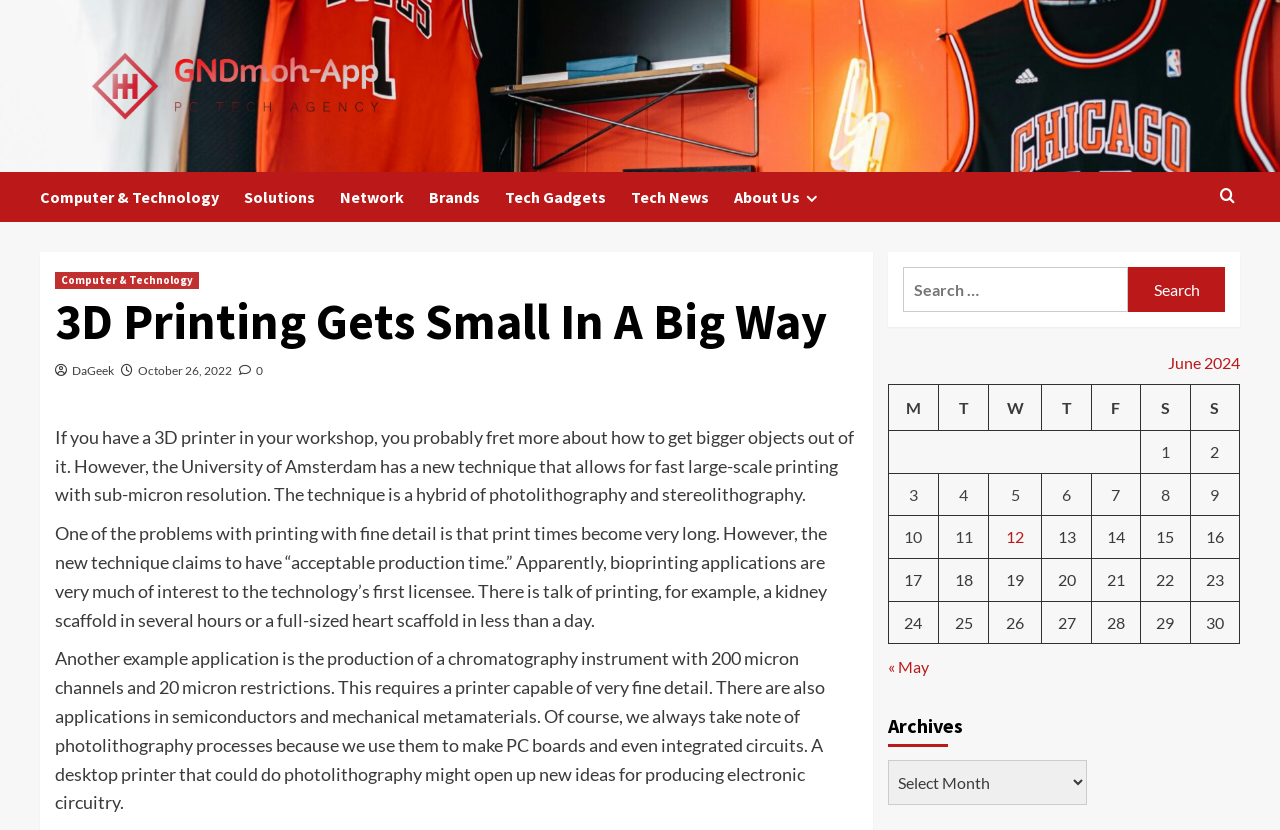Identify and extract the heading text of the webpage.

3D Printing Gets Small In A Big Way